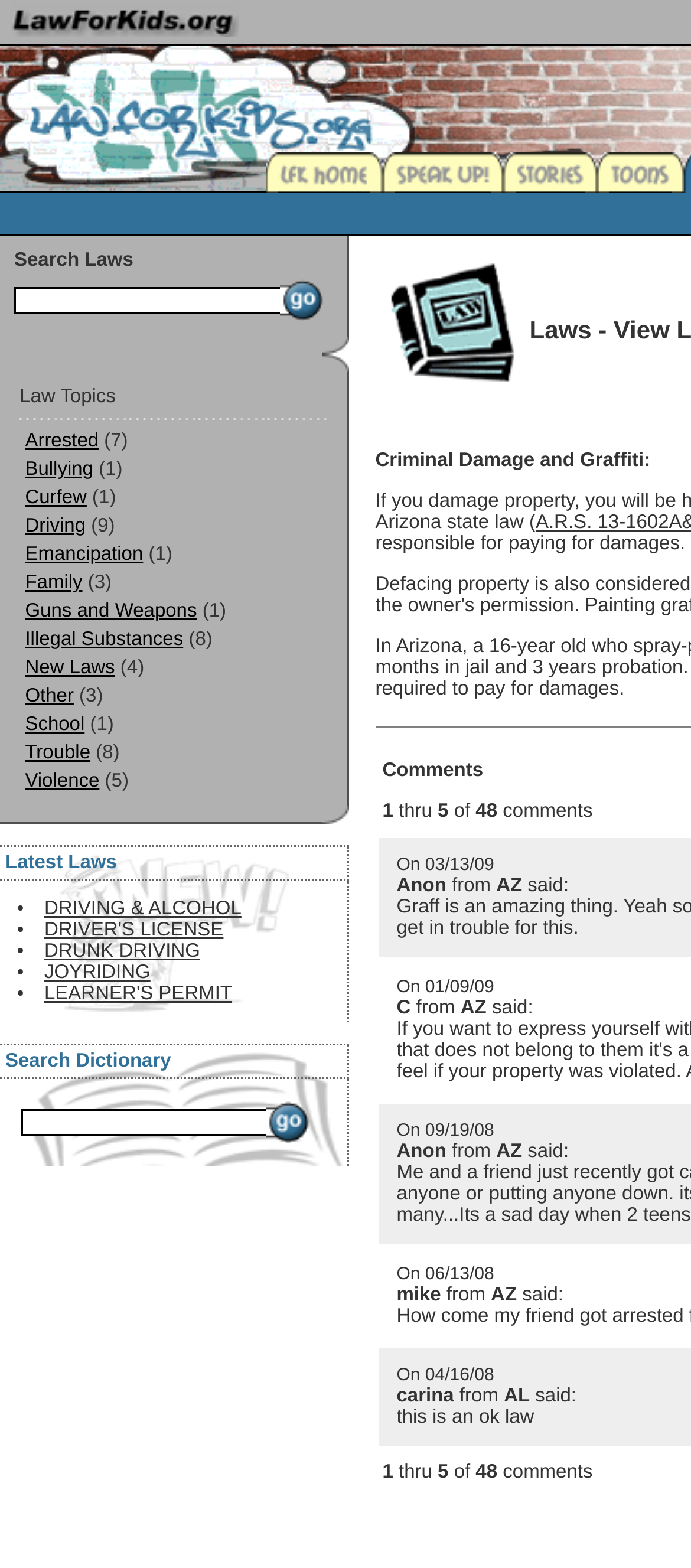Locate the bounding box coordinates of the element to click to perform the following action: 'View Beauty and Power: 20 Striking Medusa Tattoo Designs and Their Deeper Meaning'. The coordinates should be given as four float values between 0 and 1, in the form of [left, top, right, bottom].

None